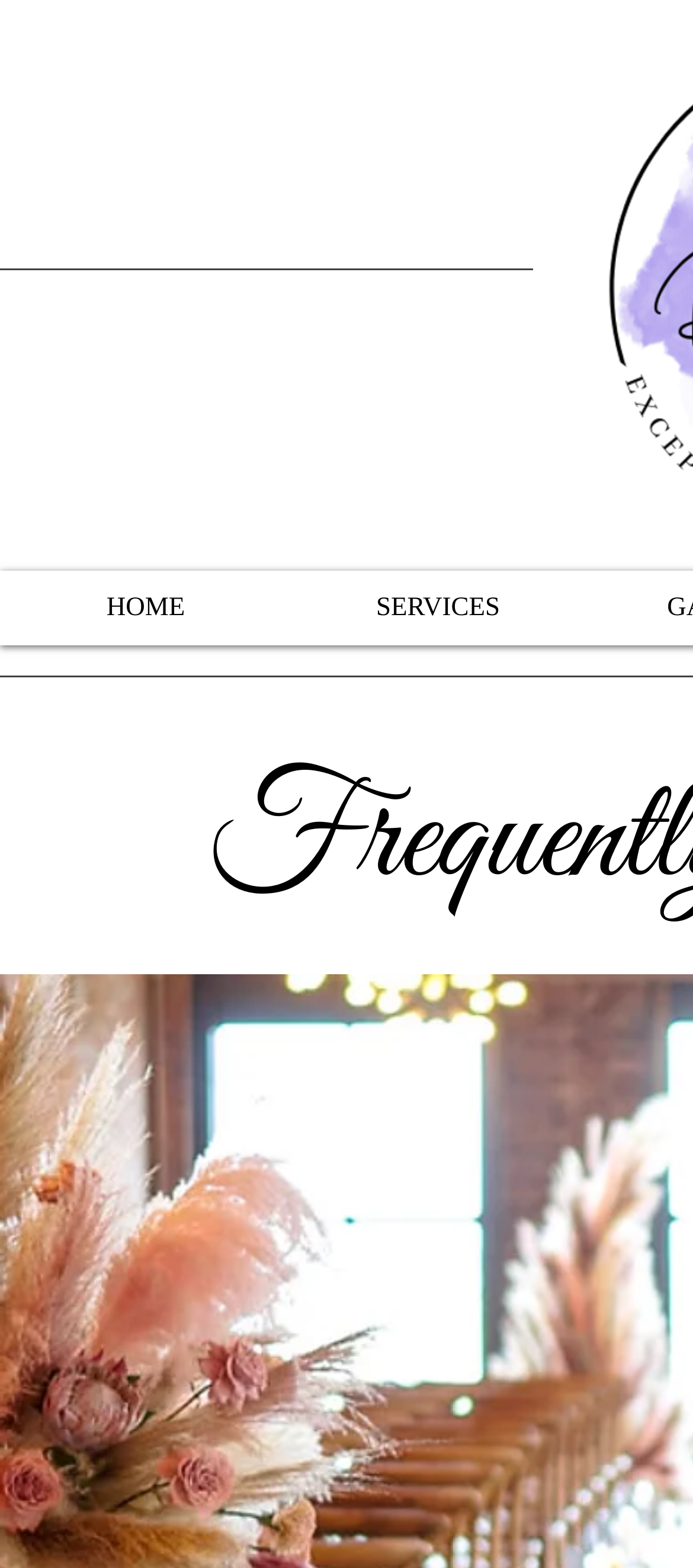Predict the bounding box of the UI element based on this description: "SERVICES".

[0.421, 0.364, 0.841, 0.412]